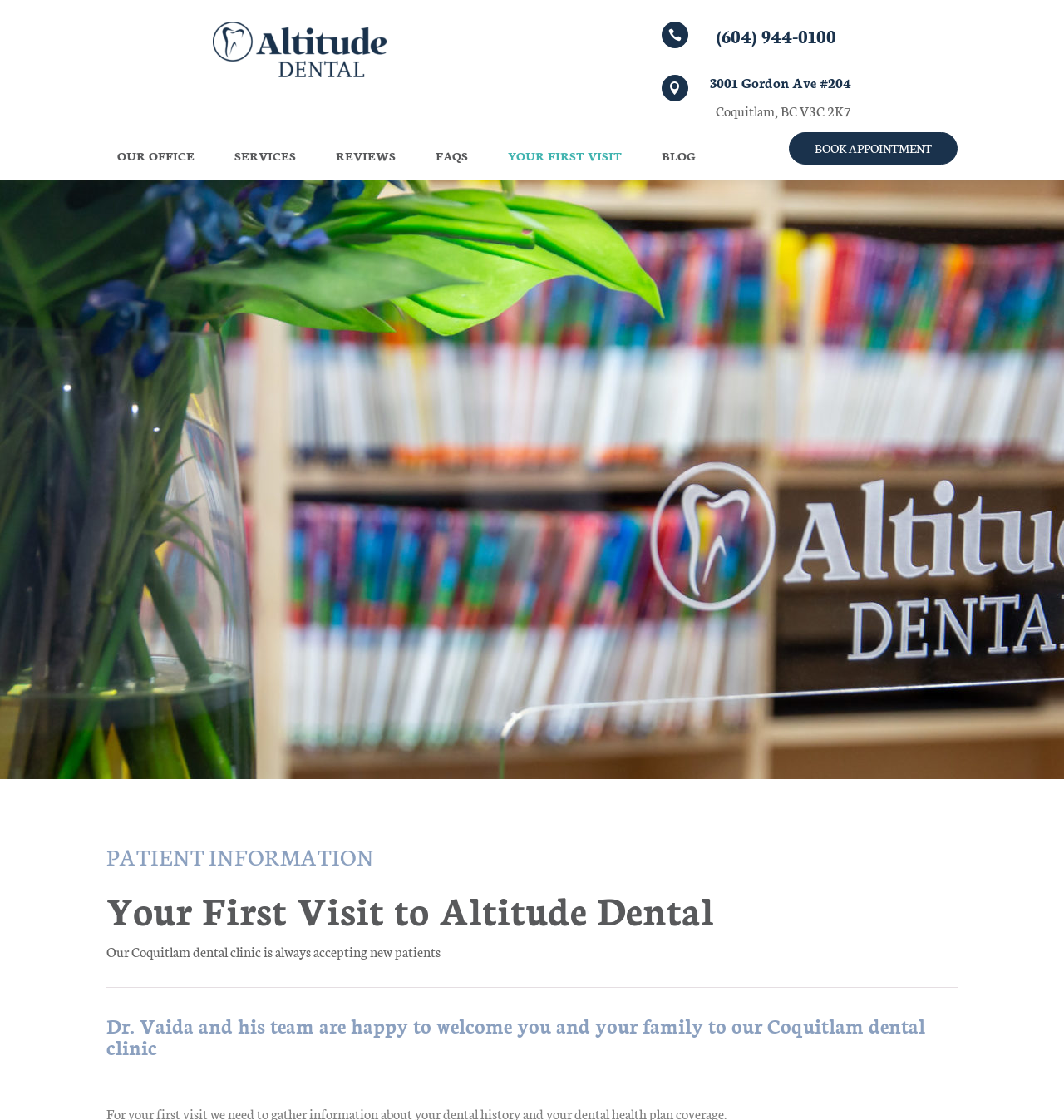Please find the bounding box coordinates (top-left x, top-left y, bottom-right x, bottom-right y) in the screenshot for the UI element described as follows: Our office

[0.1, 0.116, 0.193, 0.161]